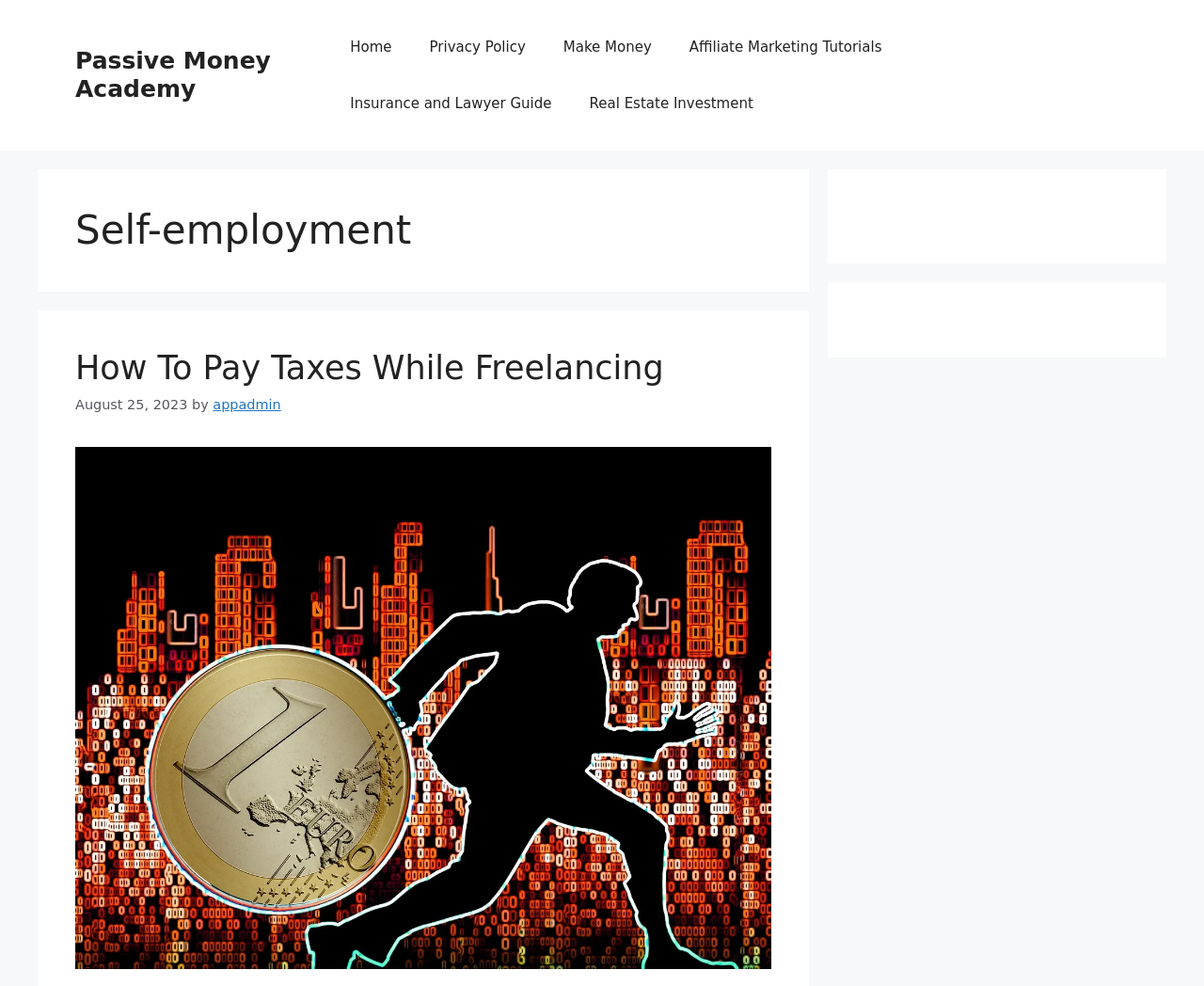Find the bounding box coordinates for the HTML element described in this sentence: "Passive Money Academy". Provide the coordinates as four float numbers between 0 and 1, in the format [left, top, right, bottom].

[0.062, 0.048, 0.225, 0.104]